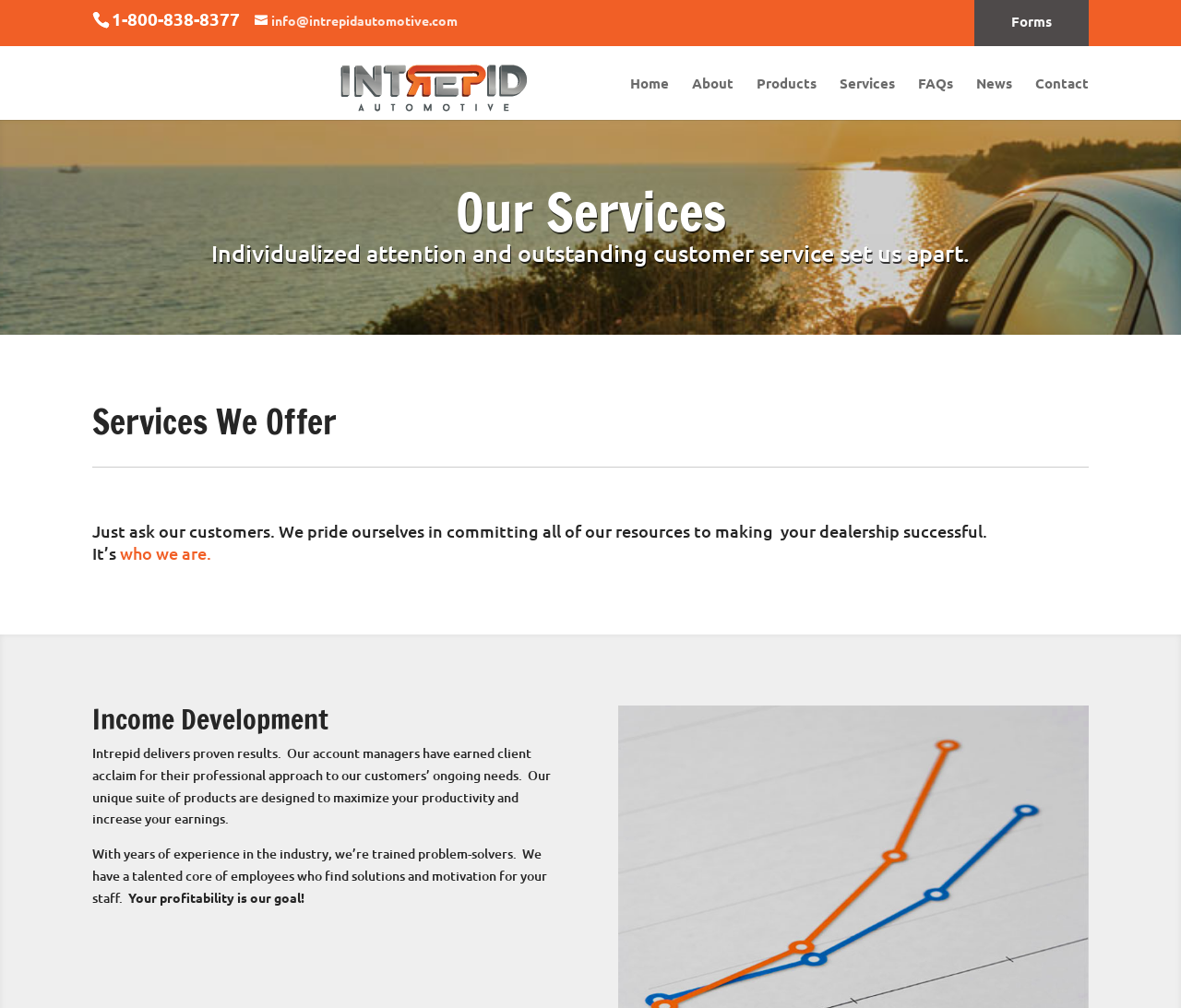Determine the bounding box for the UI element described here: "who we are.".

[0.102, 0.538, 0.179, 0.559]